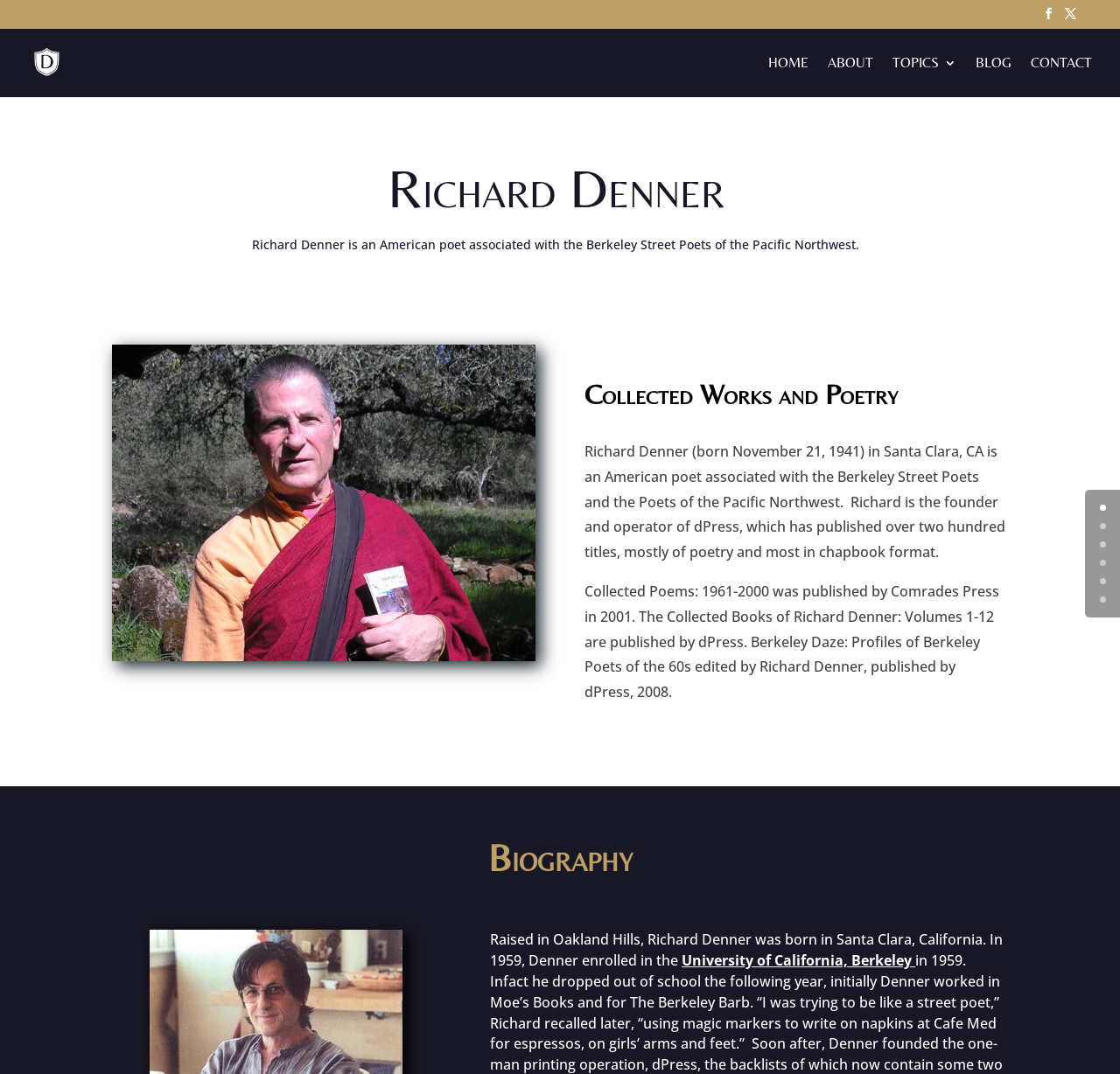Locate the bounding box coordinates of the segment that needs to be clicked to meet this instruction: "Visit the University of California, Berkeley page".

[0.609, 0.885, 0.817, 0.903]